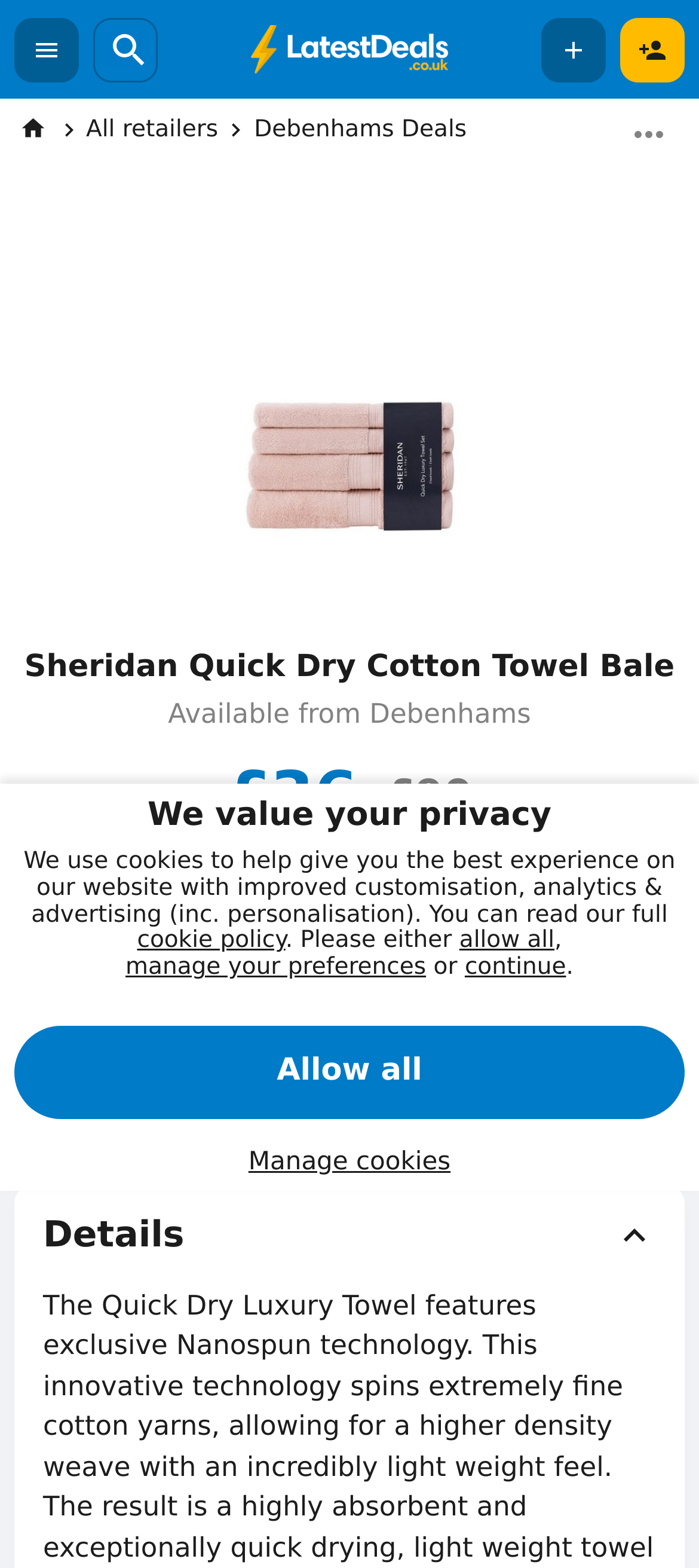Give a one-word or phrase response to the following question: What is the price of the Sheridan Quick Dry Cotton Towel Bale?

£36